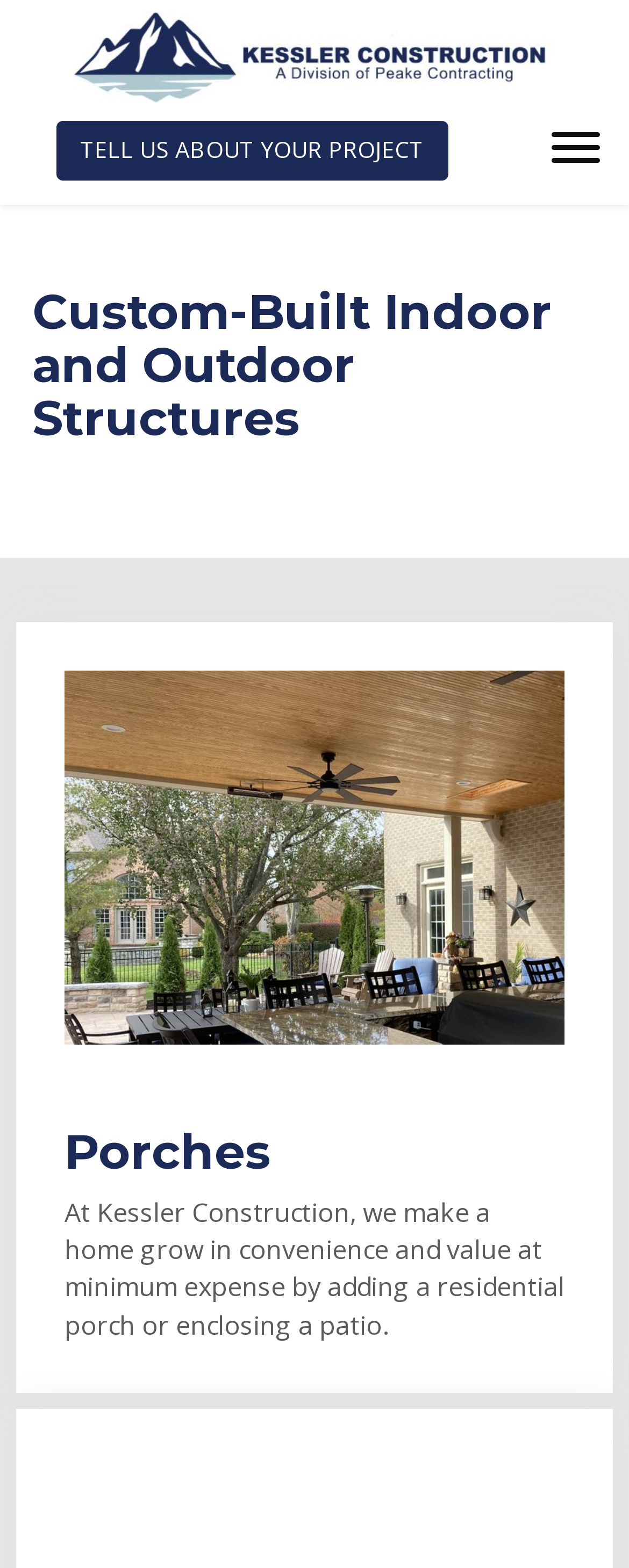What is the main service offered by Kessler Construction?
Use the information from the image to give a detailed answer to the question.

Based on the webpage, I can see that the company offers services related to outdoor structures, specifically porches, decks, and patios. This is evident from the heading 'Custom-Built Indoor and Outdoor Structures' and the subheading 'Porches'.